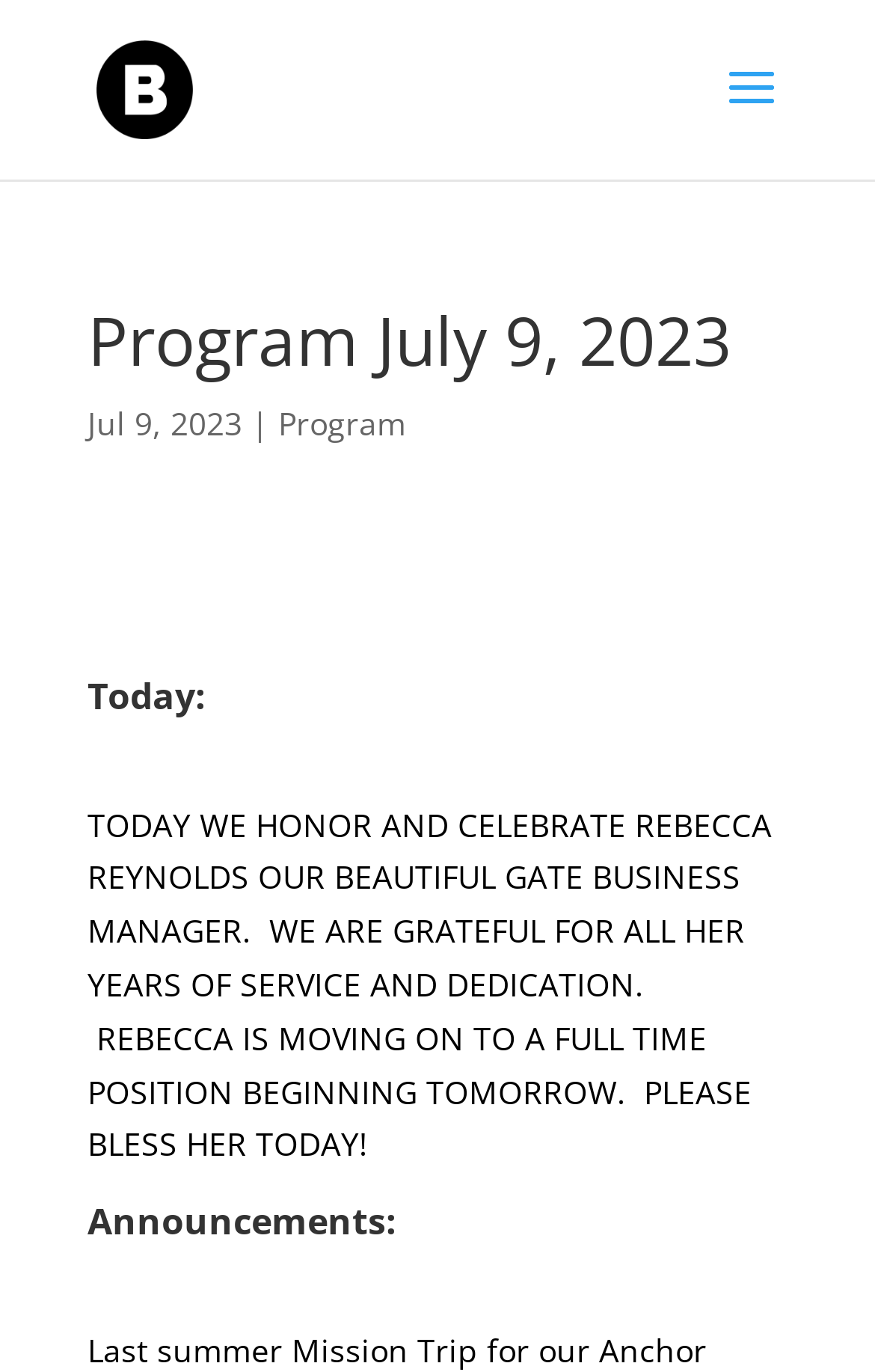Answer the question briefly using a single word or phrase: 
What is the name of the church?

Beautiful Gate Church